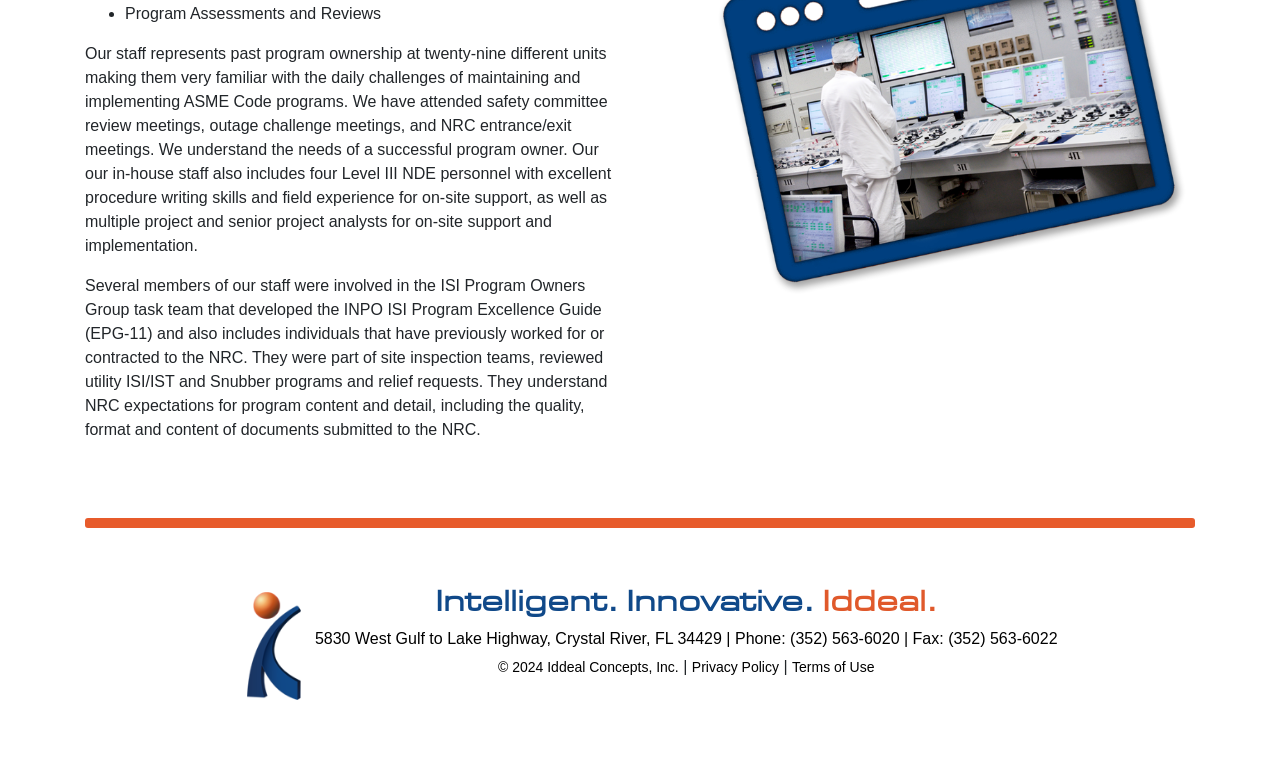What is the company's slogan?
Please provide a comprehensive answer based on the information in the image.

I found the company's slogan by looking at the heading element at the bottom of the webpage, which is 'Intelligent. Innovative. Ideal.'. This is likely the company's slogan or tagline.